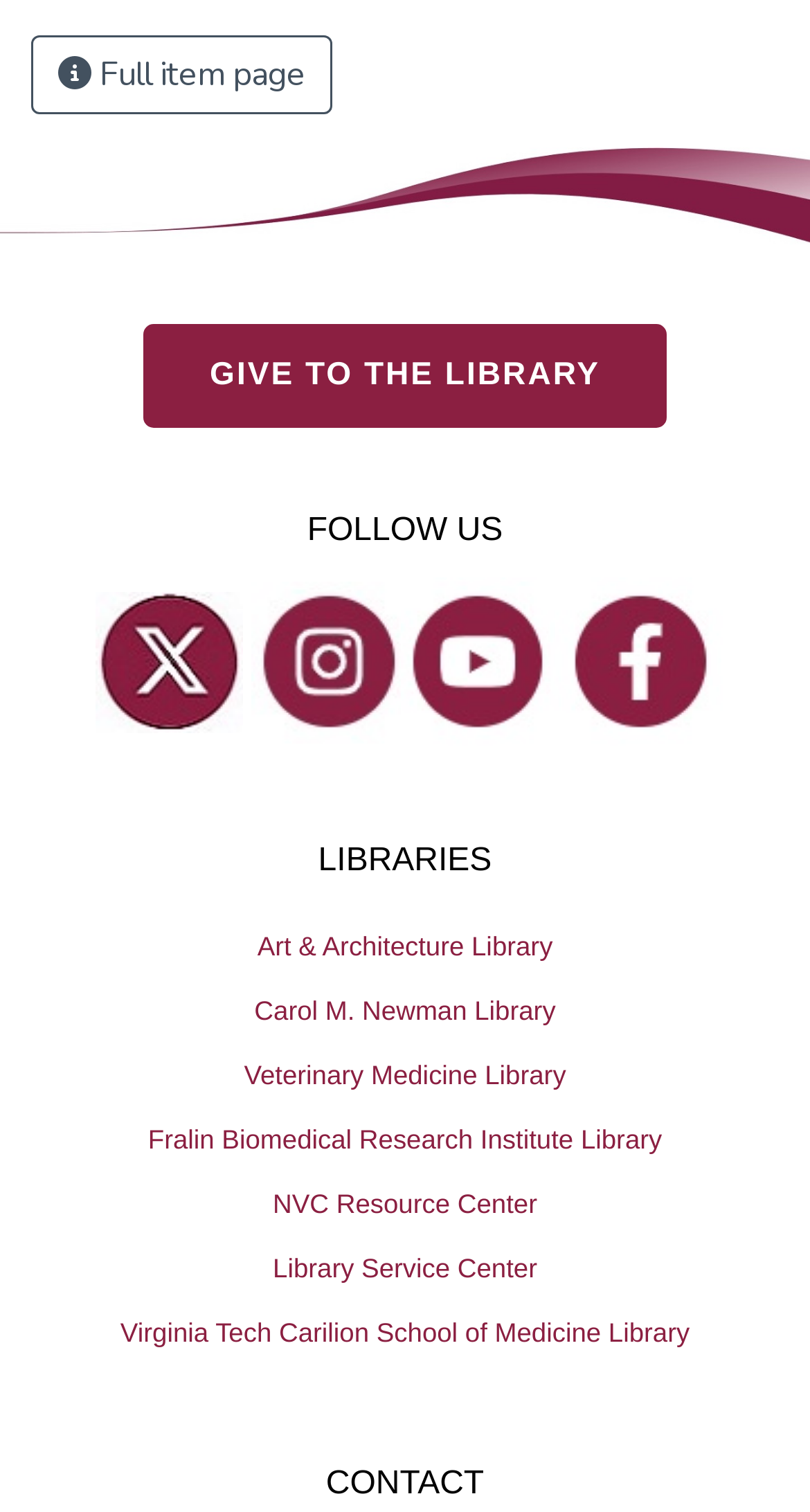Identify the bounding box coordinates for the UI element described as follows: "GIVE TO THE LIBRARY". Ensure the coordinates are four float numbers between 0 and 1, formatted as [left, top, right, bottom].

[0.177, 0.215, 0.823, 0.283]